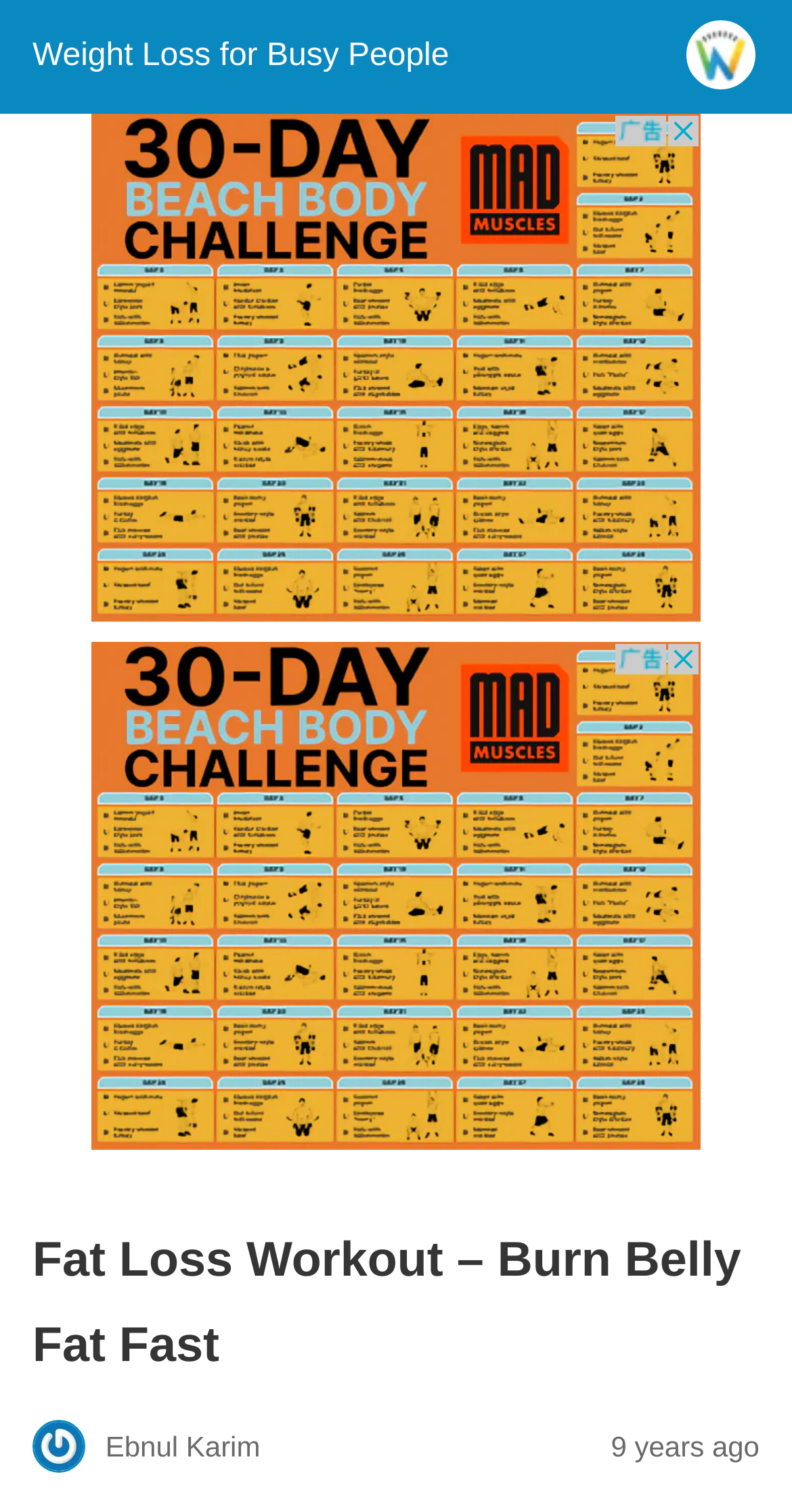Who is the author of the article?
Please answer the question as detailed as possible.

I found the author's name by looking at the image description 'Ebnul Karim' which is located below the heading 'Fat Loss Workout – Burn Belly Fat Fast'.